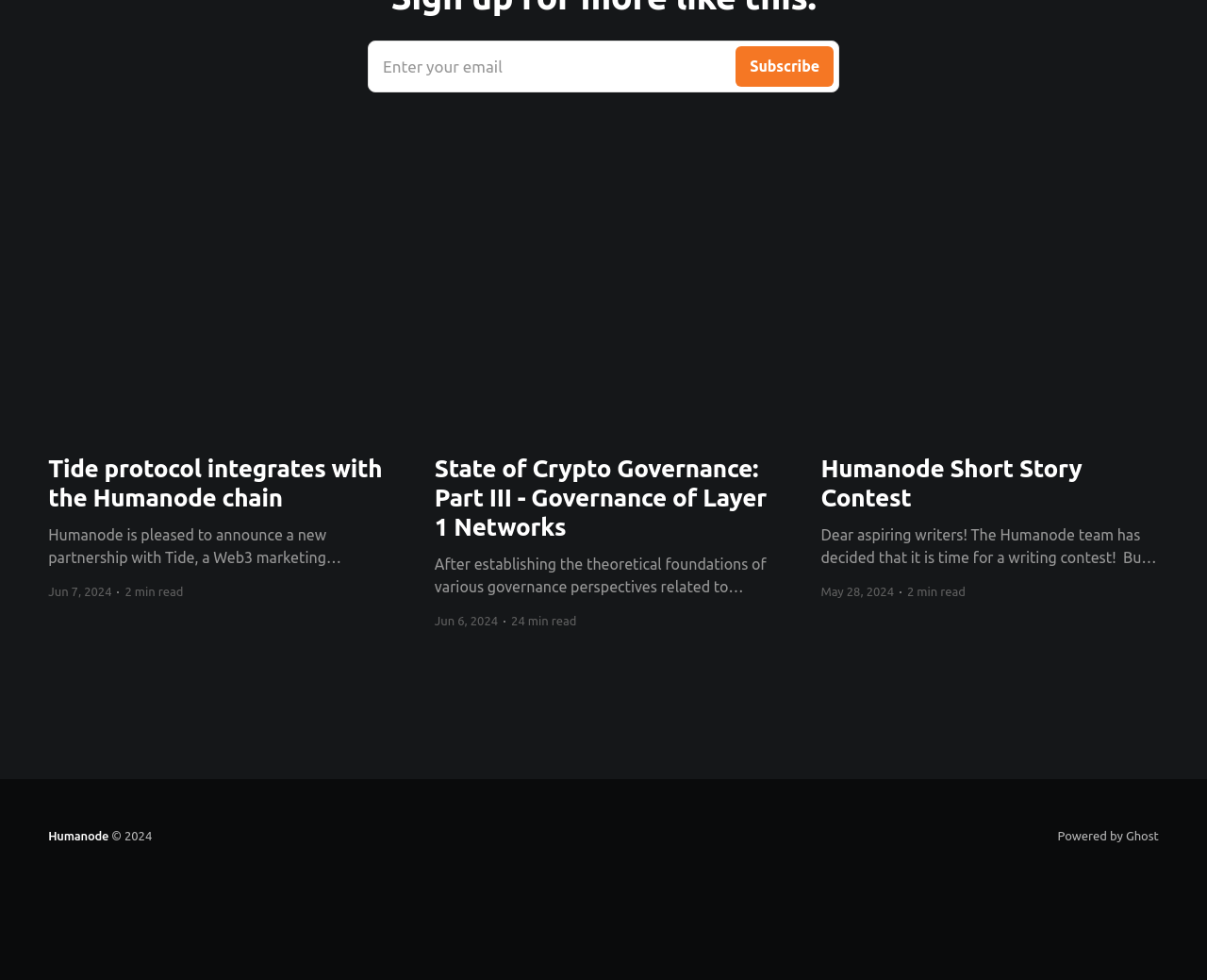How many minutes does it take to read the second article?
Give a single word or phrase as your answer by examining the image.

24 min